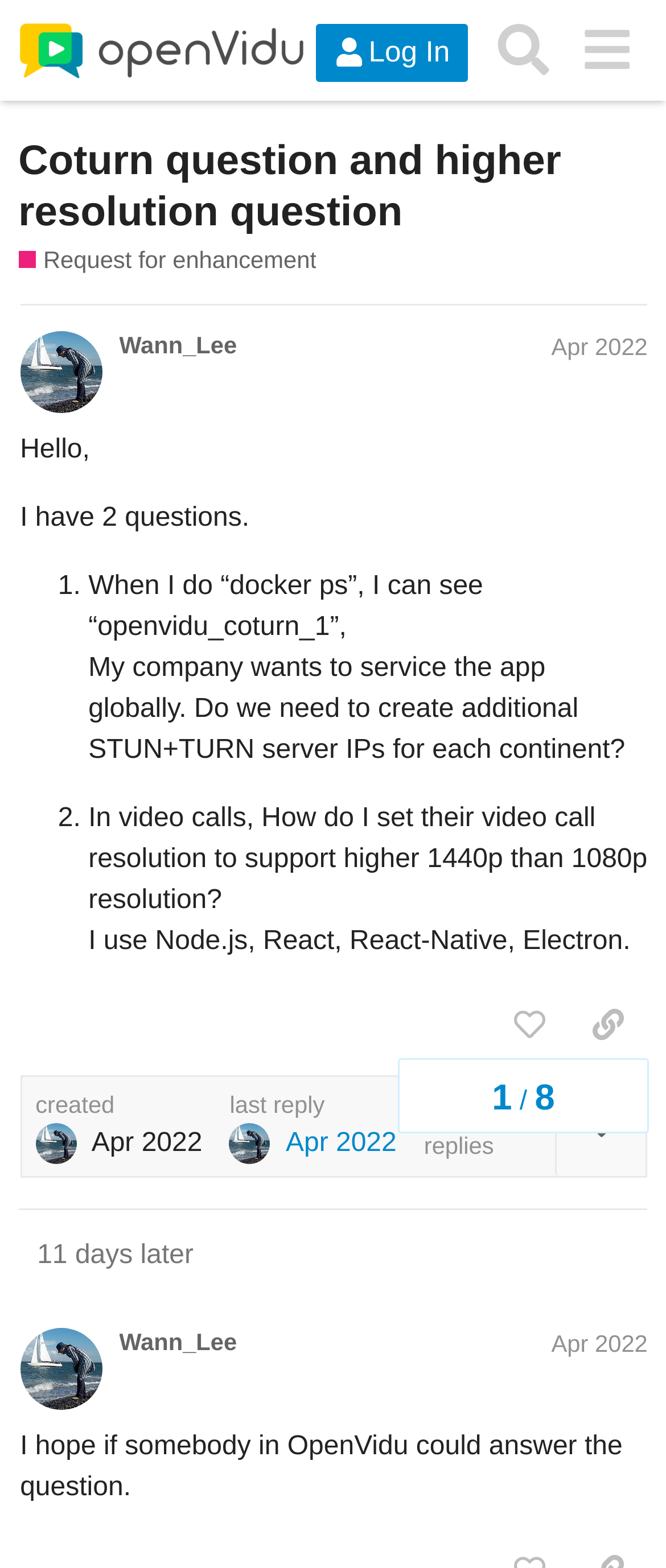Please give a succinct answer using a single word or phrase:
What is the resolution mentioned in the post for video calls?

1440p